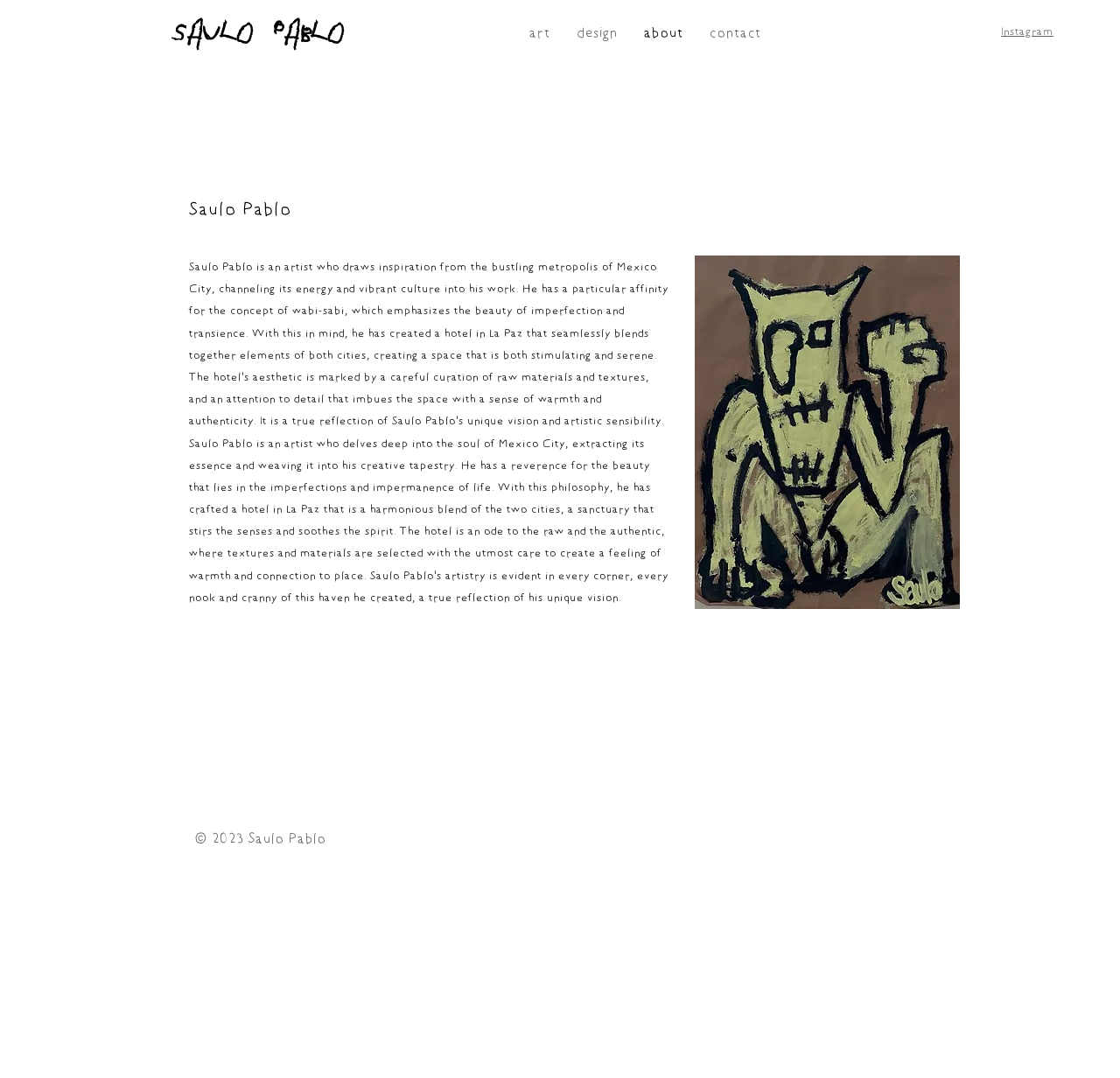What are the main sections of this webpage?
Based on the visual content, answer with a single word or a brief phrase.

Site, main content, and footer